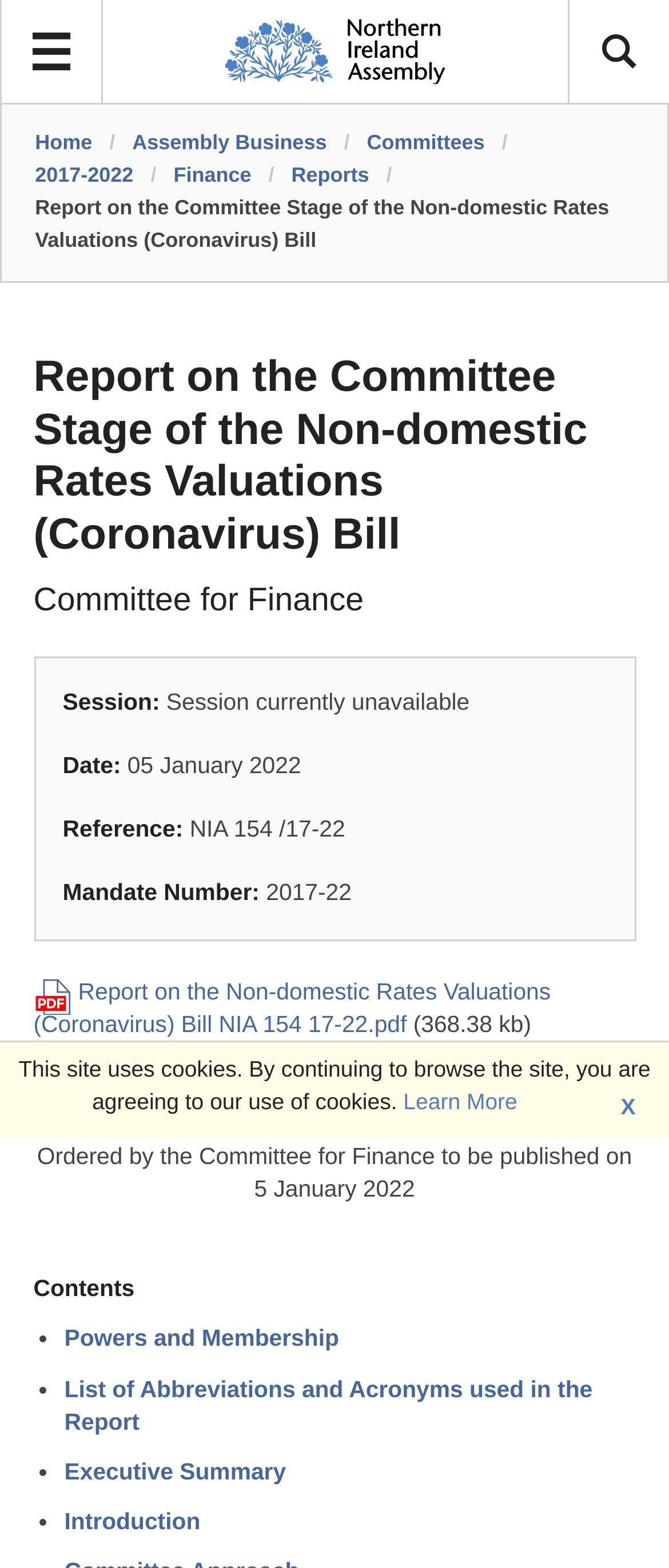Utilize the information from the image to answer the question in detail:
What is the date of the report?

I found the answer by looking at the 'Date:' section which is located below the 'Session:' section, and it says '5 January 2022'.